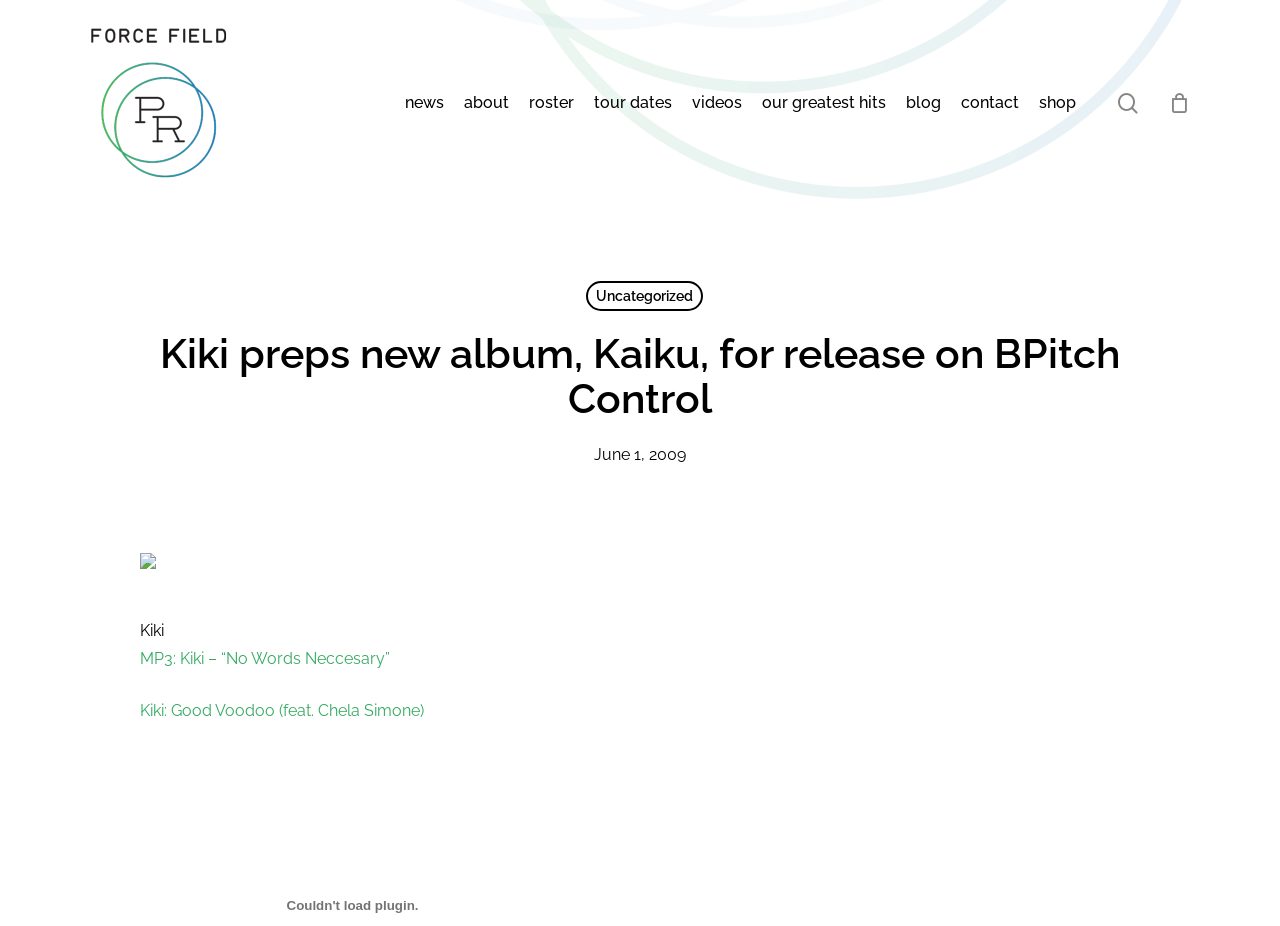Respond to the question below with a concise word or phrase:
How many products are in the cart?

No products